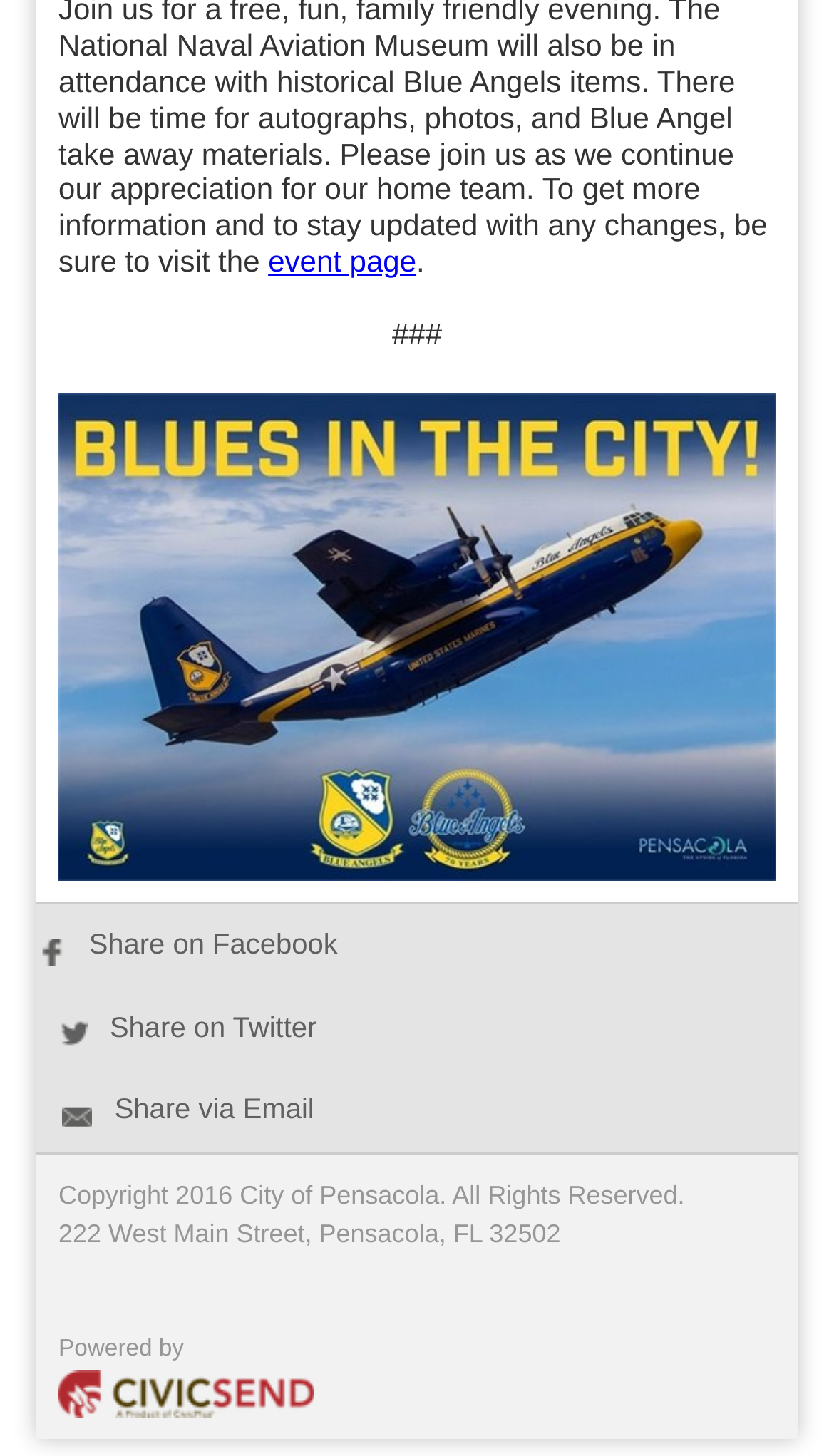How can I share this event?
Based on the image content, provide your answer in one word or a short phrase.

Share on Facebook, Twitter, or via Email